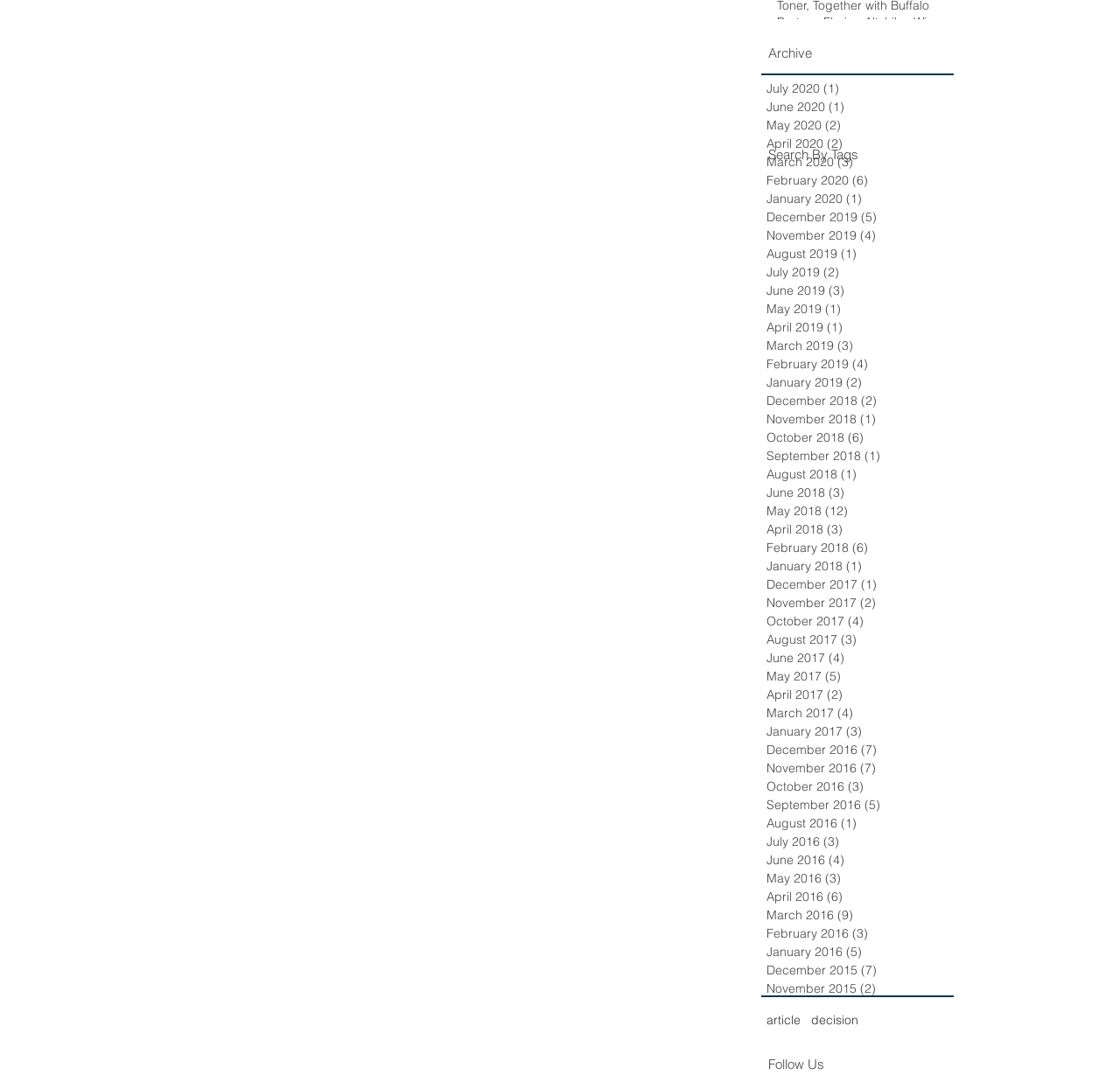What is the purpose of the 'Follow Us' section?
Use the image to answer the question with a single word or phrase.

To follow the website